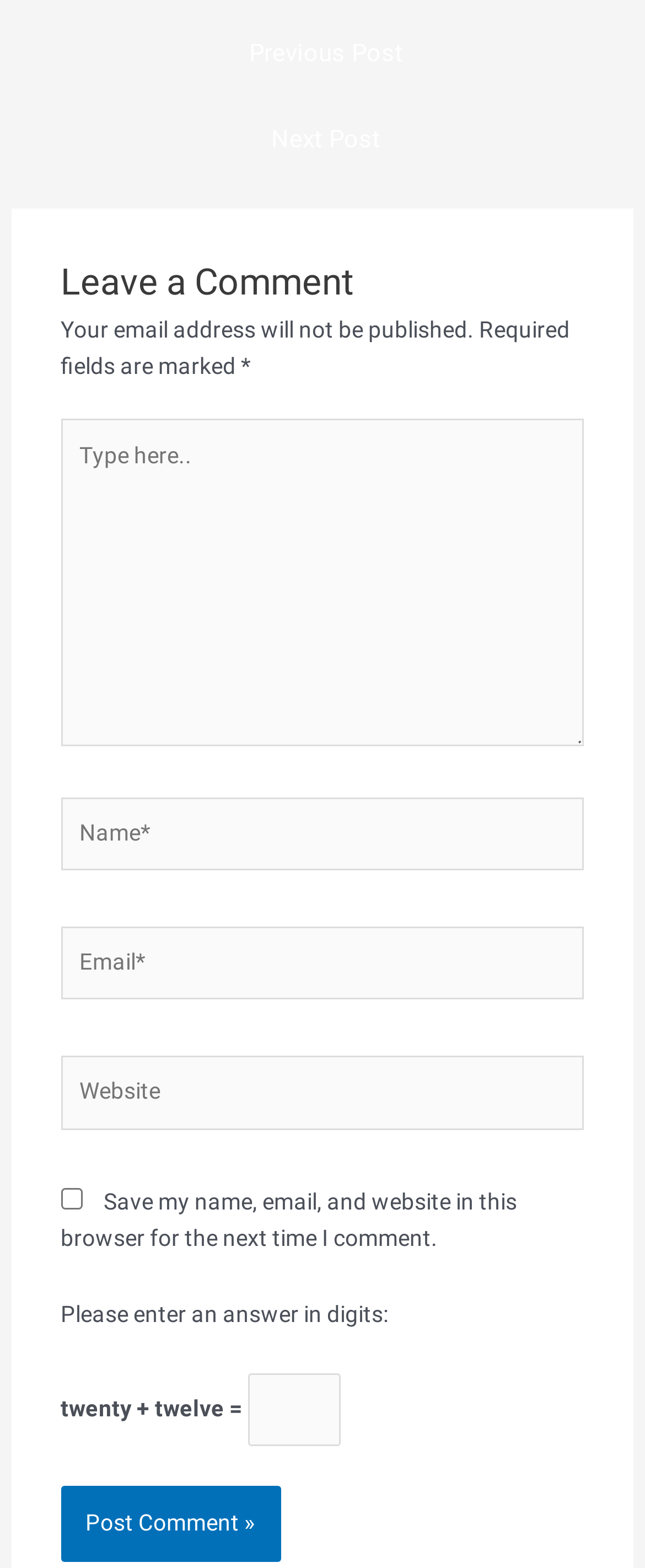Please locate the bounding box coordinates for the element that should be clicked to achieve the following instruction: "Click the 'Previous Post' link". Ensure the coordinates are given as four float numbers between 0 and 1, i.e., [left, top, right, bottom].

[0.024, 0.018, 0.986, 0.054]